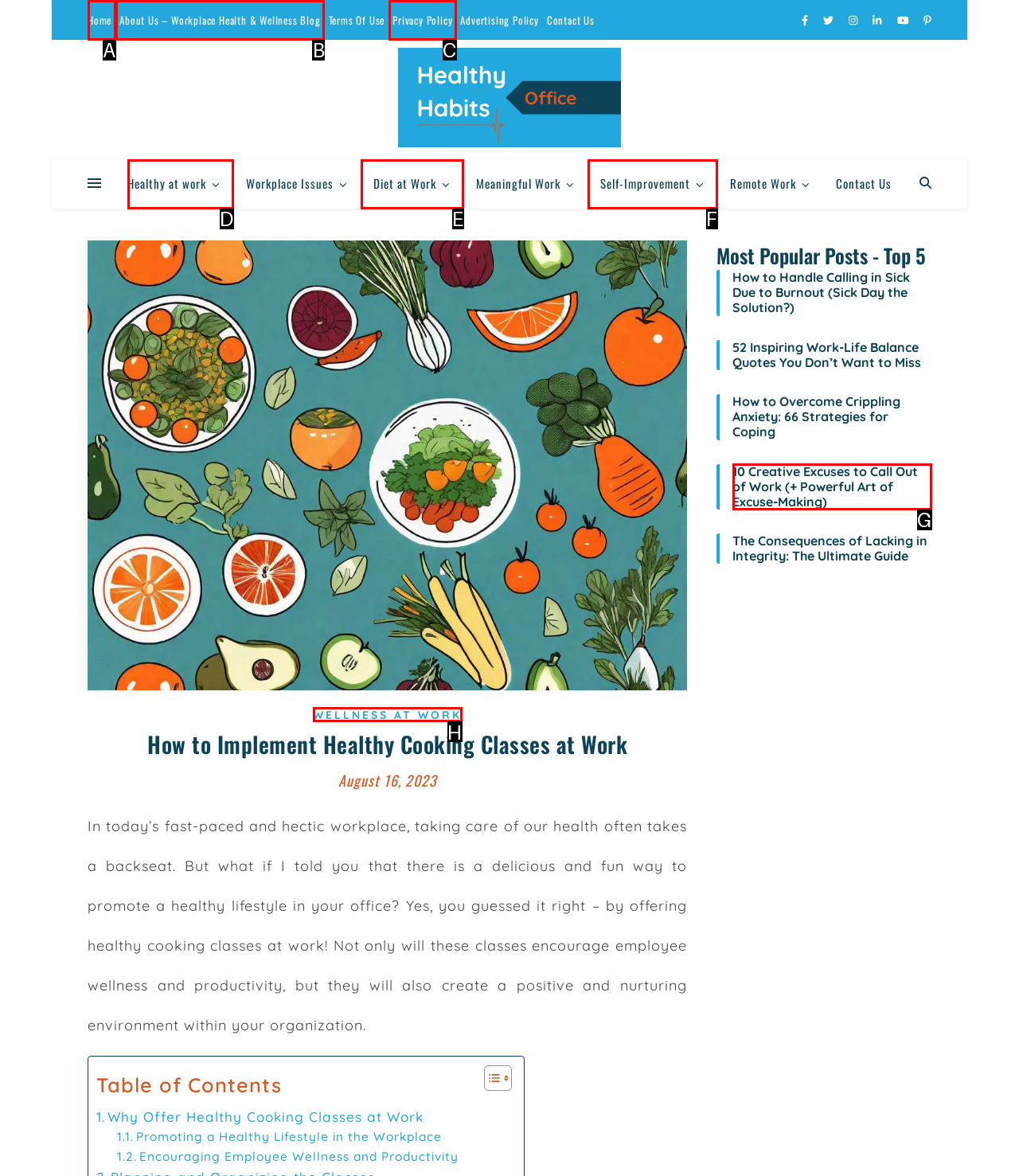Using the description: Self-Improvement, find the best-matching HTML element. Indicate your answer with the letter of the chosen option.

F